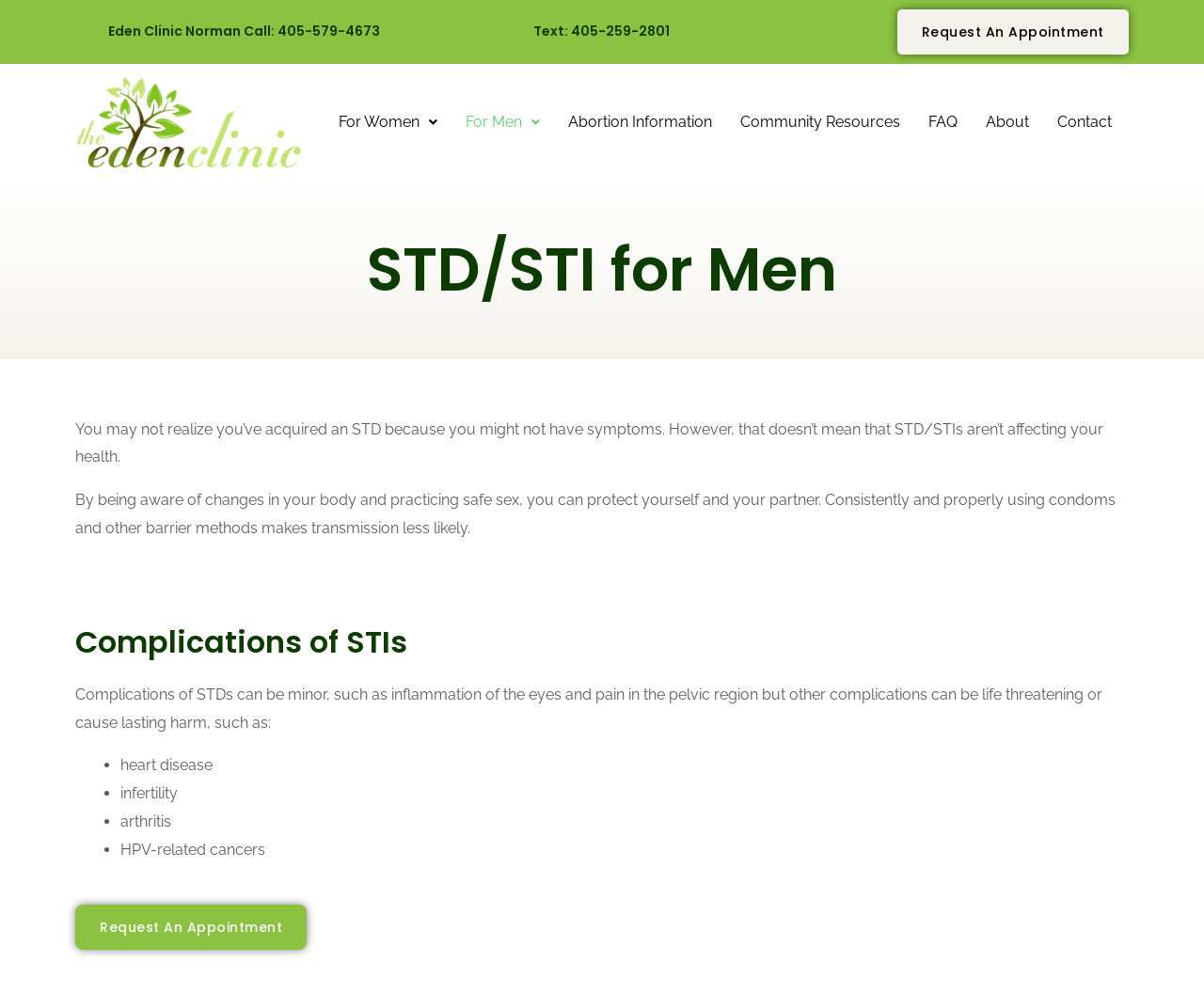Describe all the significant parts and information present on the webpage.

The webpage is about STD/STI testing and information for men, specifically from the Eden Clinic. At the top, there are two headings with contact information: a phone number and a text number. Below these, there is a logo on the left and a link to request an appointment on the right. 

In the main navigation menu, there are links to different sections, including "For Women", "Abortion Information", "Community Resources", "FAQ", "About", and "Contact". 

The main content of the page is focused on STD/STI information for men. There is a heading "STD/STI for Men" followed by a paragraph of text explaining the importance of being aware of changes in one's body and practicing safe sex. 

Below this, there is another heading "Complications of STIs" followed by a paragraph of text describing the potential complications of STDs, which can range from minor to life-threatening. This section also includes a list of specific complications, such as heart disease, infertility, arthritis, and HPV-related cancers. 

Finally, at the bottom of the page, there is another link to request an appointment.